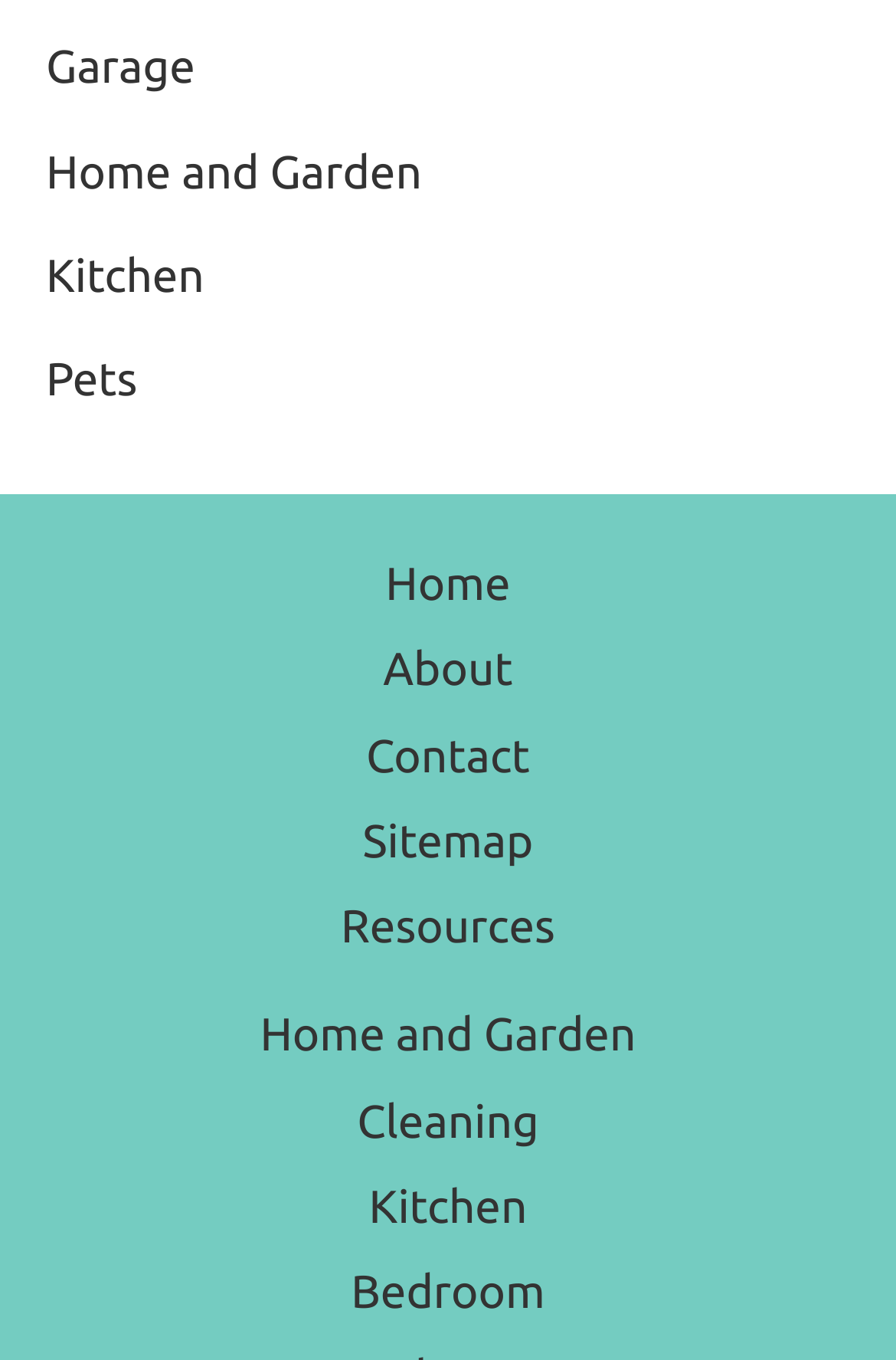Find and indicate the bounding box coordinates of the region you should select to follow the given instruction: "explore Kitchen".

[0.051, 0.182, 0.228, 0.221]